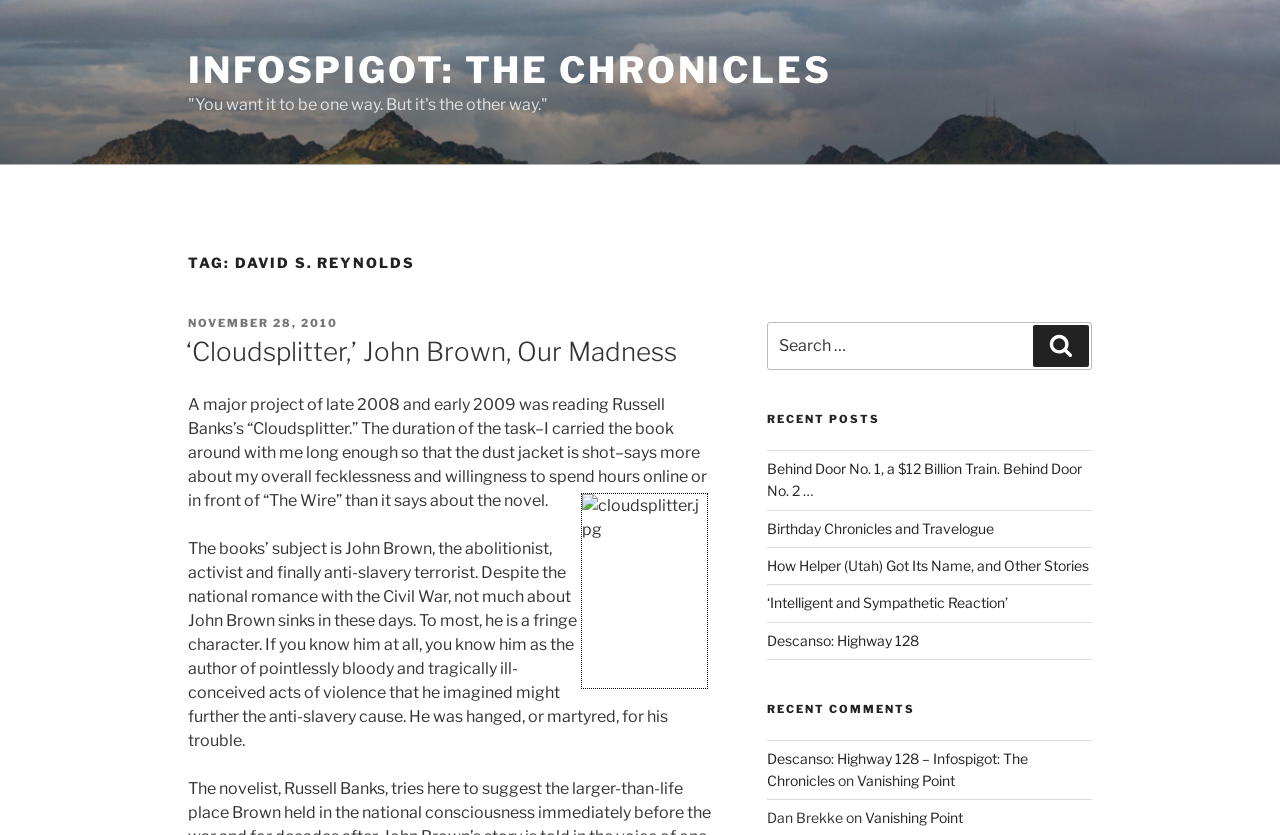Provide a thorough description of the webpage's content and layout.

This webpage is a blog post about David S. Reynolds, written by Dan Brekke. At the top, there is a link to "INFOSPIGOT: THE CHRONICLES" and a quote "You want it to be one way. But it's the other way." Below the quote, there is a heading "TAG: DAVID S. REYNOLDS" which contains a subheading "POSTED ON NOVEMBER 28, 2010" and a link to the post title "‘Cloudsplitter,’ John Brown, Our Madness". 

The main content of the post is a long paragraph discussing the book "Cloudsplitter" by Russell Banks, which is about John Brown, the abolitionist. There is an image of the book cover "cloudsplitter.jpg" placed below the paragraph. The text continues to discuss John Brown's life and legacy.

On the right side of the page, there is a search box with a button labeled "Search". Below the search box, there is a heading "RECENT POSTS" which lists five links to other blog posts. Further down, there is a heading "RECENT COMMENTS" which lists two comments, each with a link to the original post and the commenter's name.

Overall, the webpage is a blog post about a book review, with additional features such as a search box and links to recent posts and comments.